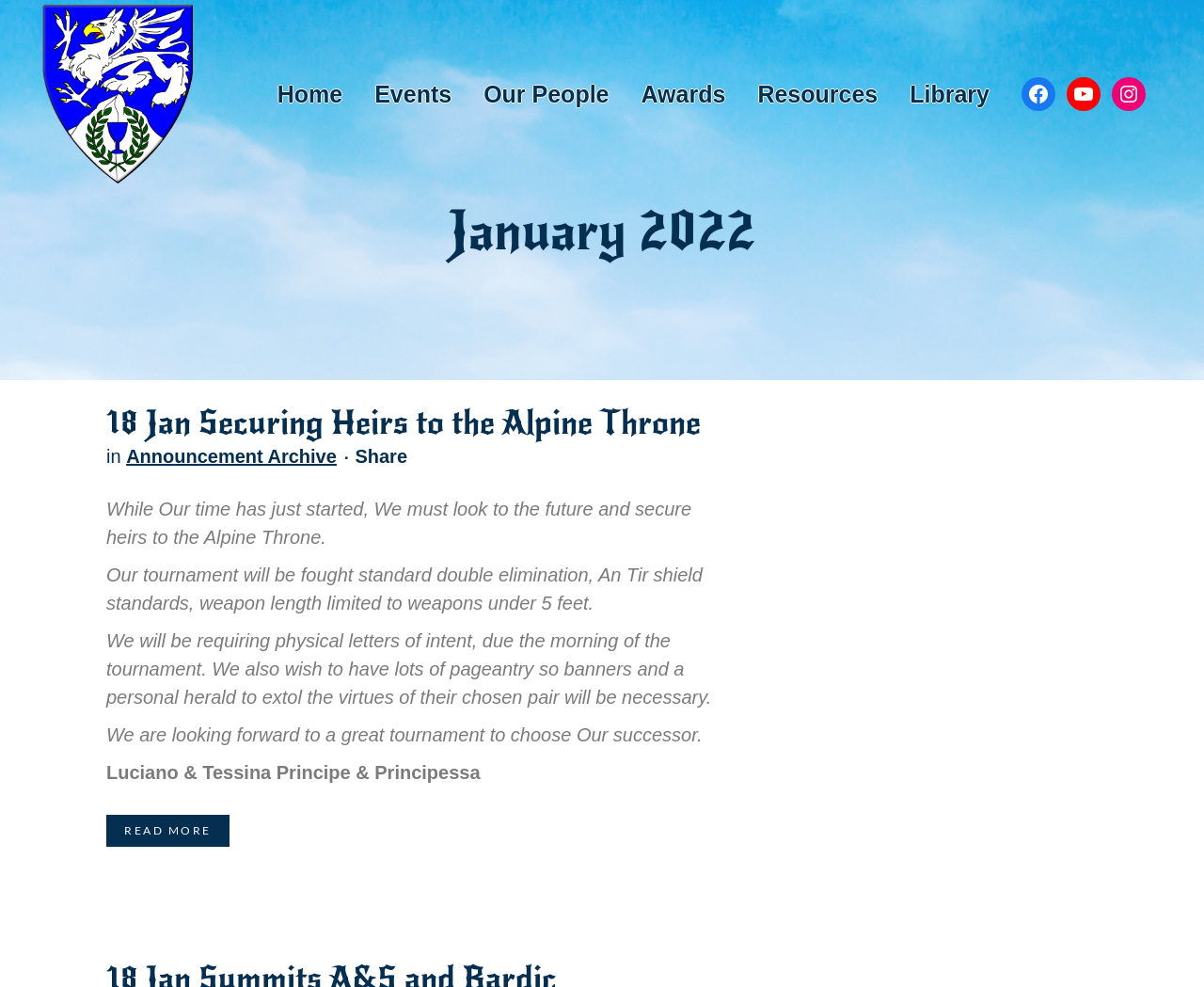Point out the bounding box coordinates of the section to click in order to follow this instruction: "Click the Facebook link".

[0.848, 0.078, 0.877, 0.112]